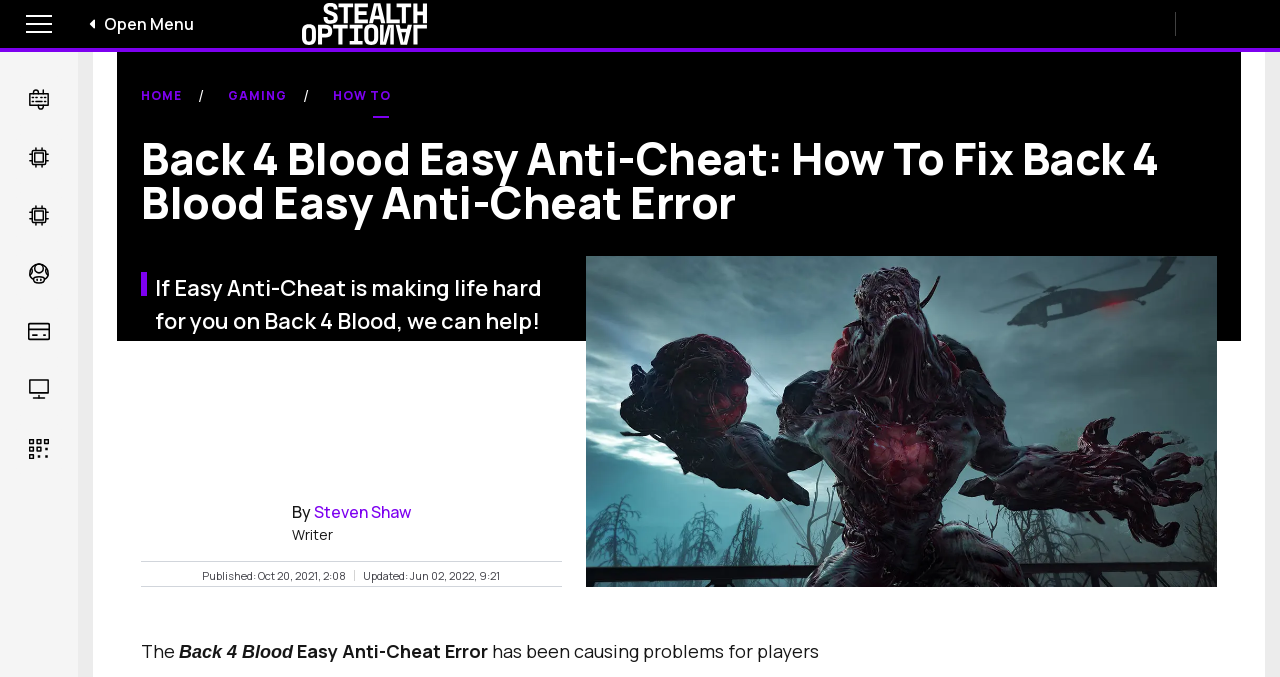Reply to the question below using a single word or brief phrase:
Who is the author of this article?

Steven Shaw